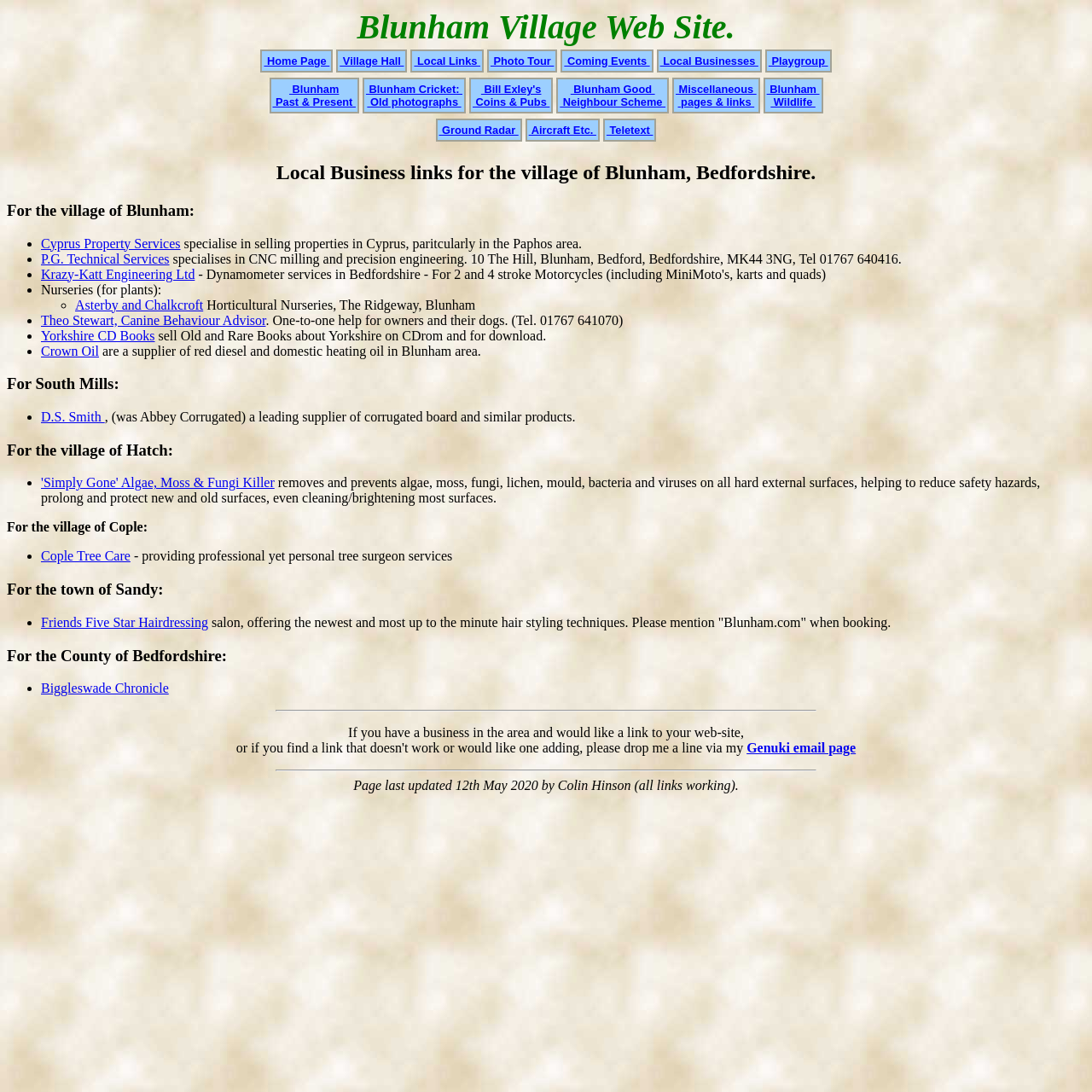Show the bounding box coordinates of the element that should be clicked to complete the task: "Visit Blunham Village Web Site".

[0.006, 0.006, 0.994, 0.043]